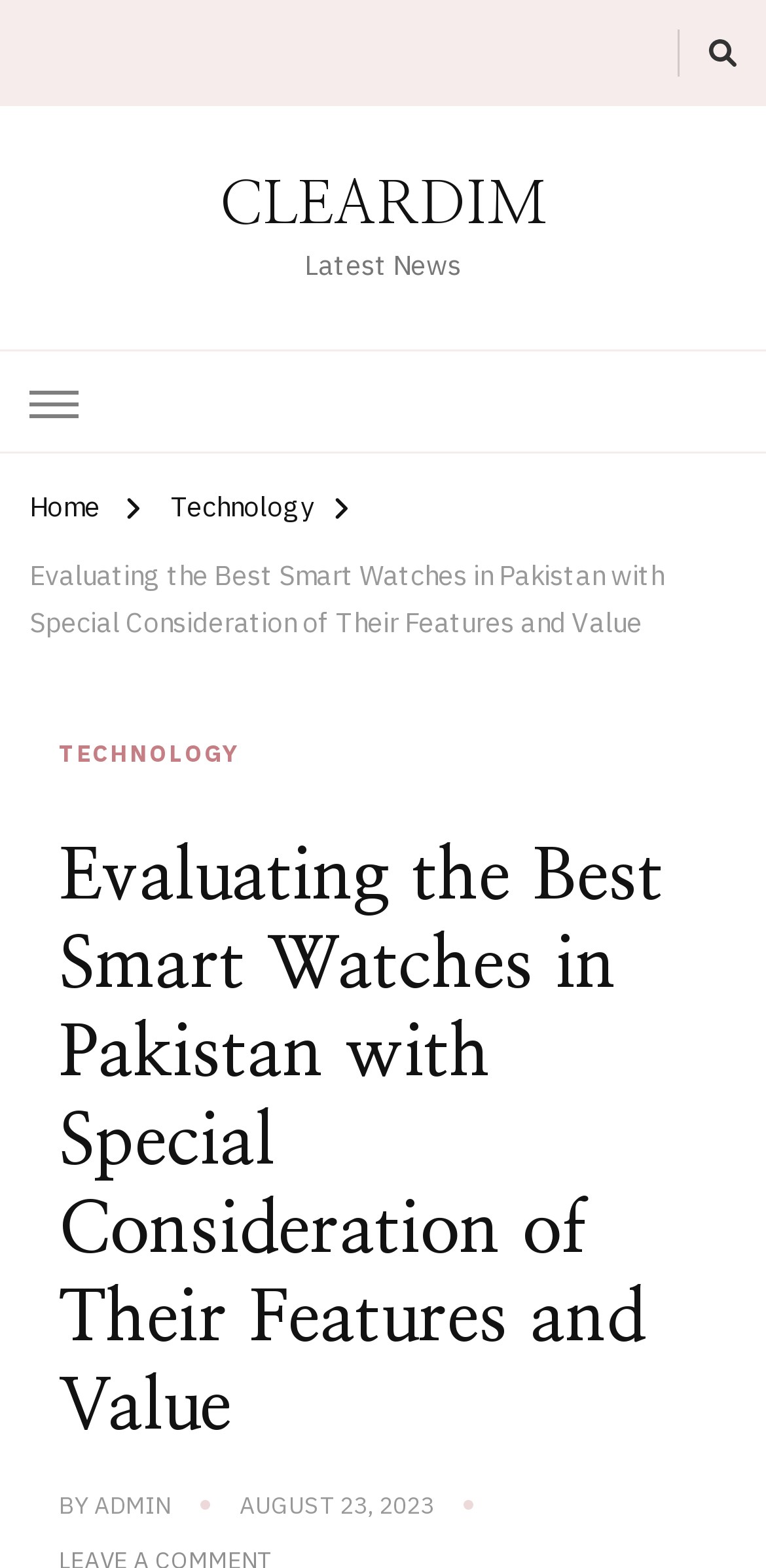Identify the bounding box coordinates of the section to be clicked to complete the task described by the following instruction: "Read the latest news". The coordinates should be four float numbers between 0 and 1, formatted as [left, top, right, bottom].

[0.397, 0.158, 0.603, 0.181]